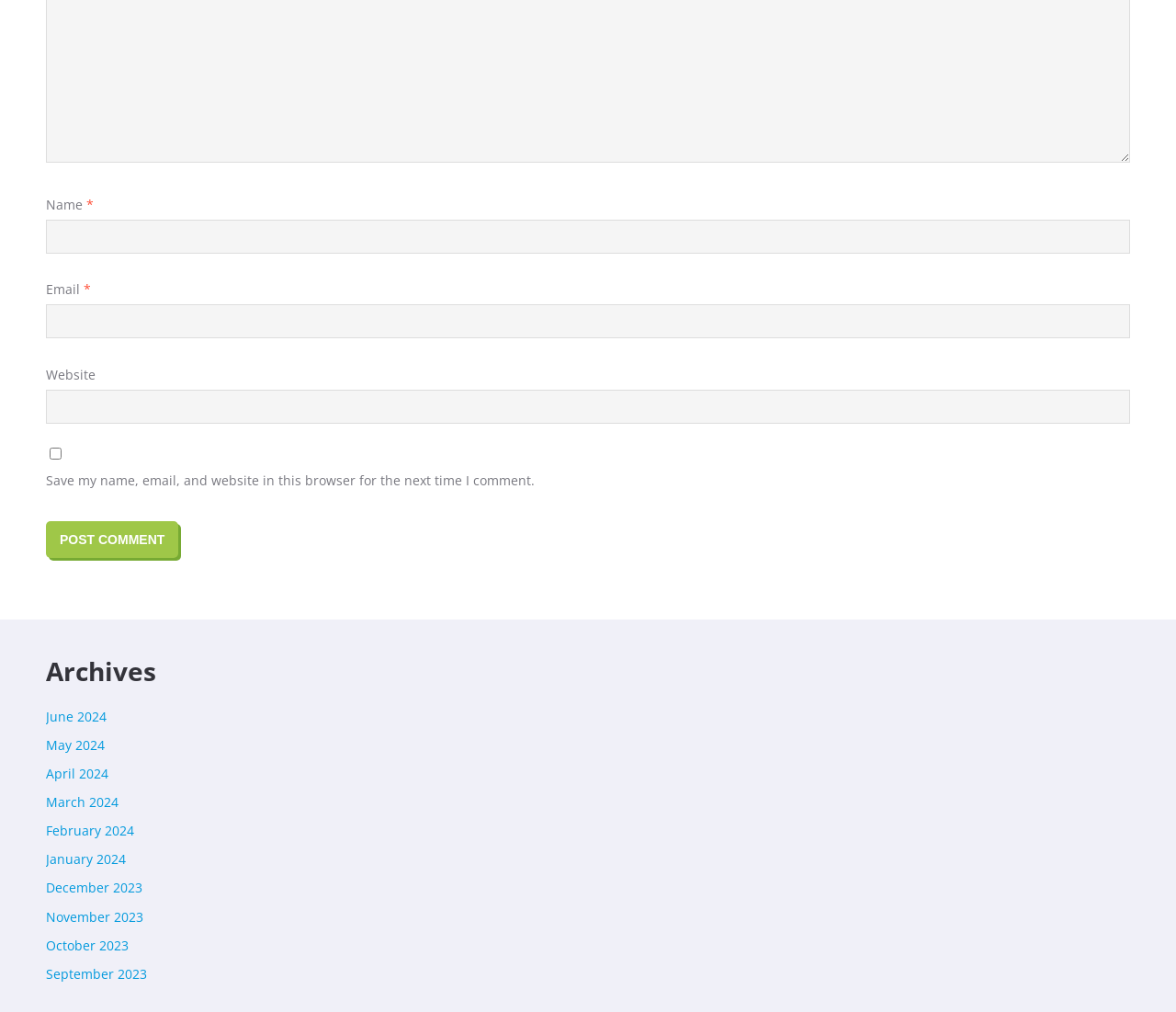Please determine the bounding box coordinates of the element to click on in order to accomplish the following task: "Click on the 'SYMPOSIUM' link". Ensure the coordinates are four float numbers ranging from 0 to 1, i.e., [left, top, right, bottom].

None